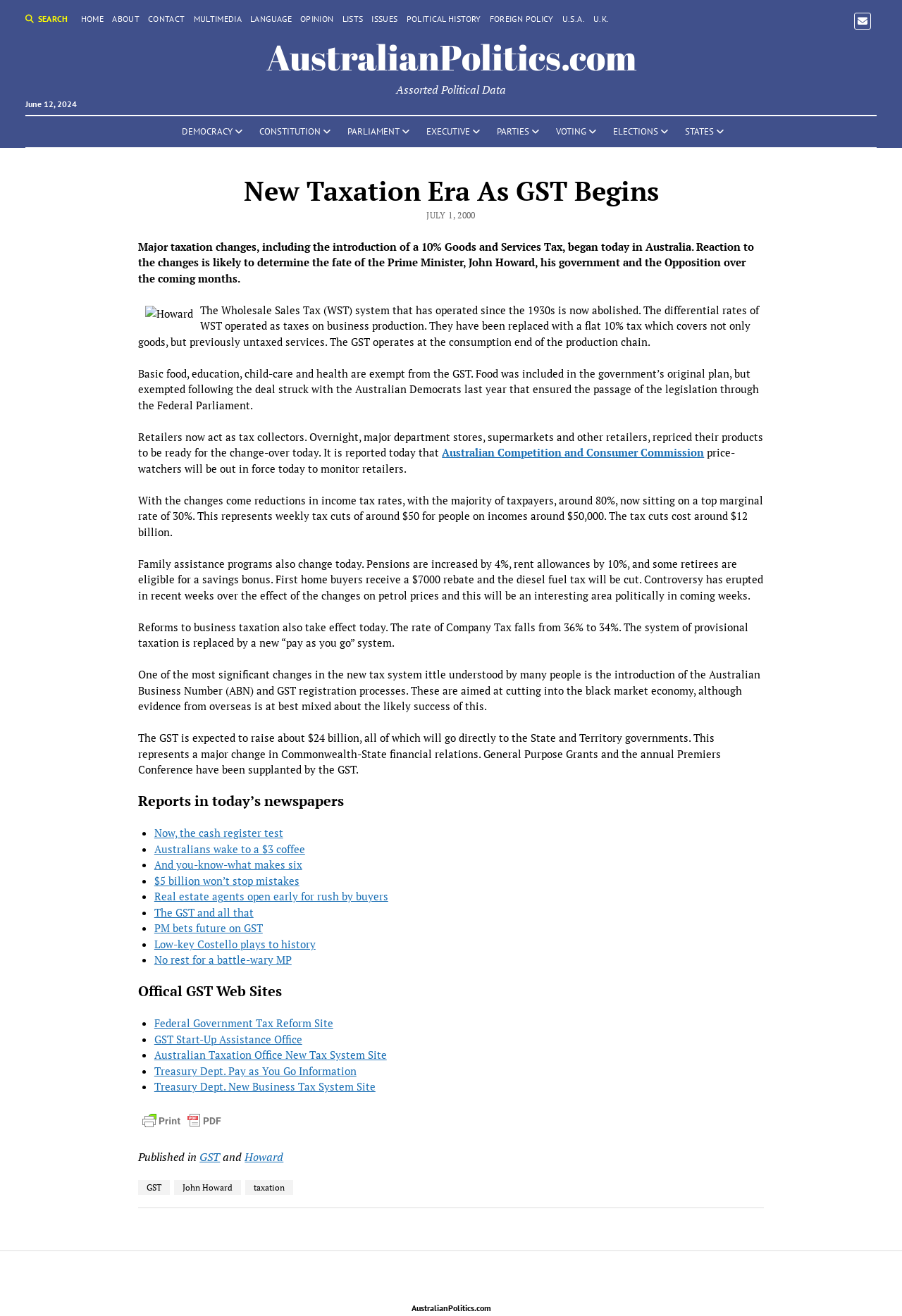Kindly determine the bounding box coordinates for the area that needs to be clicked to execute this instruction: "print the article".

[0.153, 0.844, 0.25, 0.86]